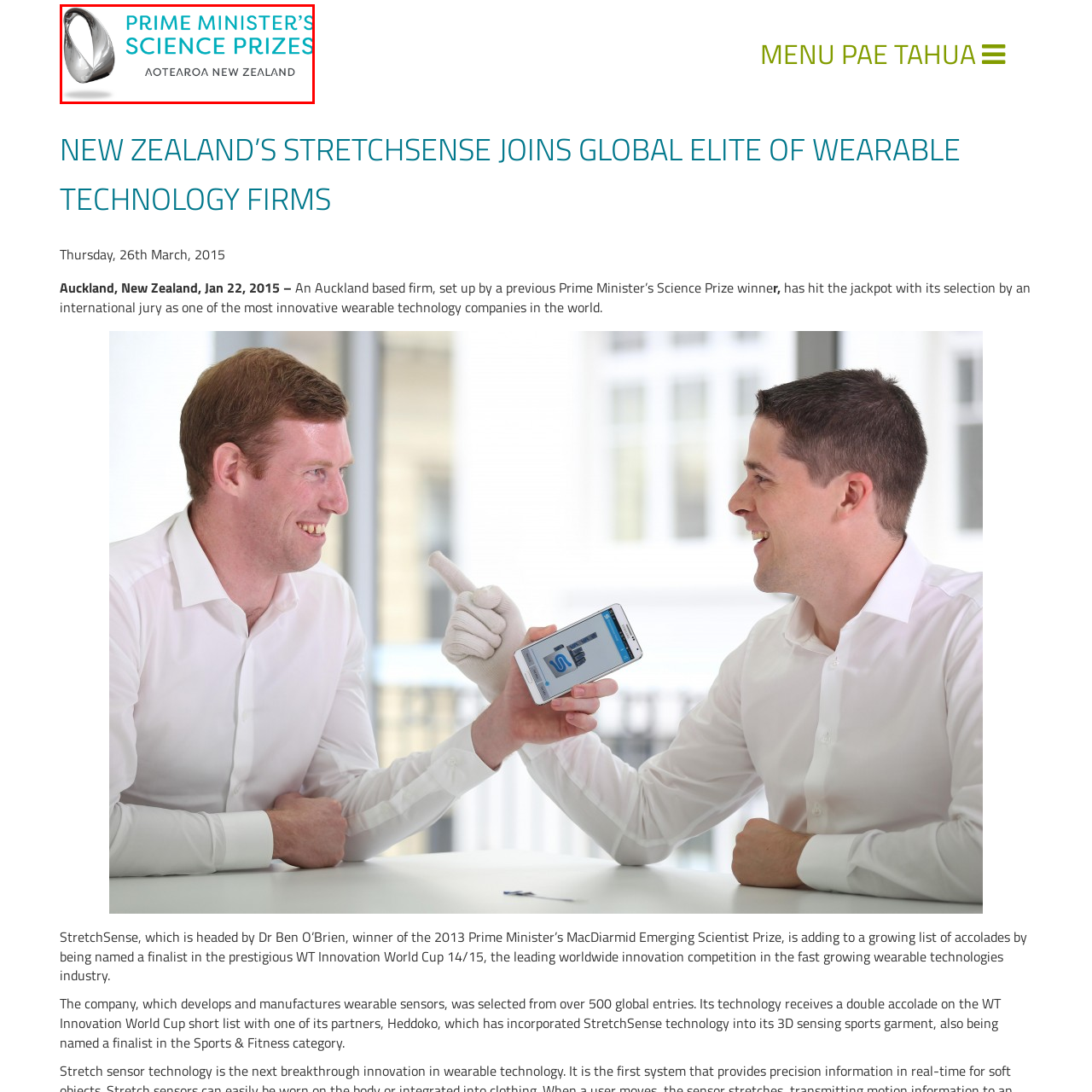View the image highlighted in red and provide one word or phrase: What does the logo symbolize?

Celebration of scientific excellence